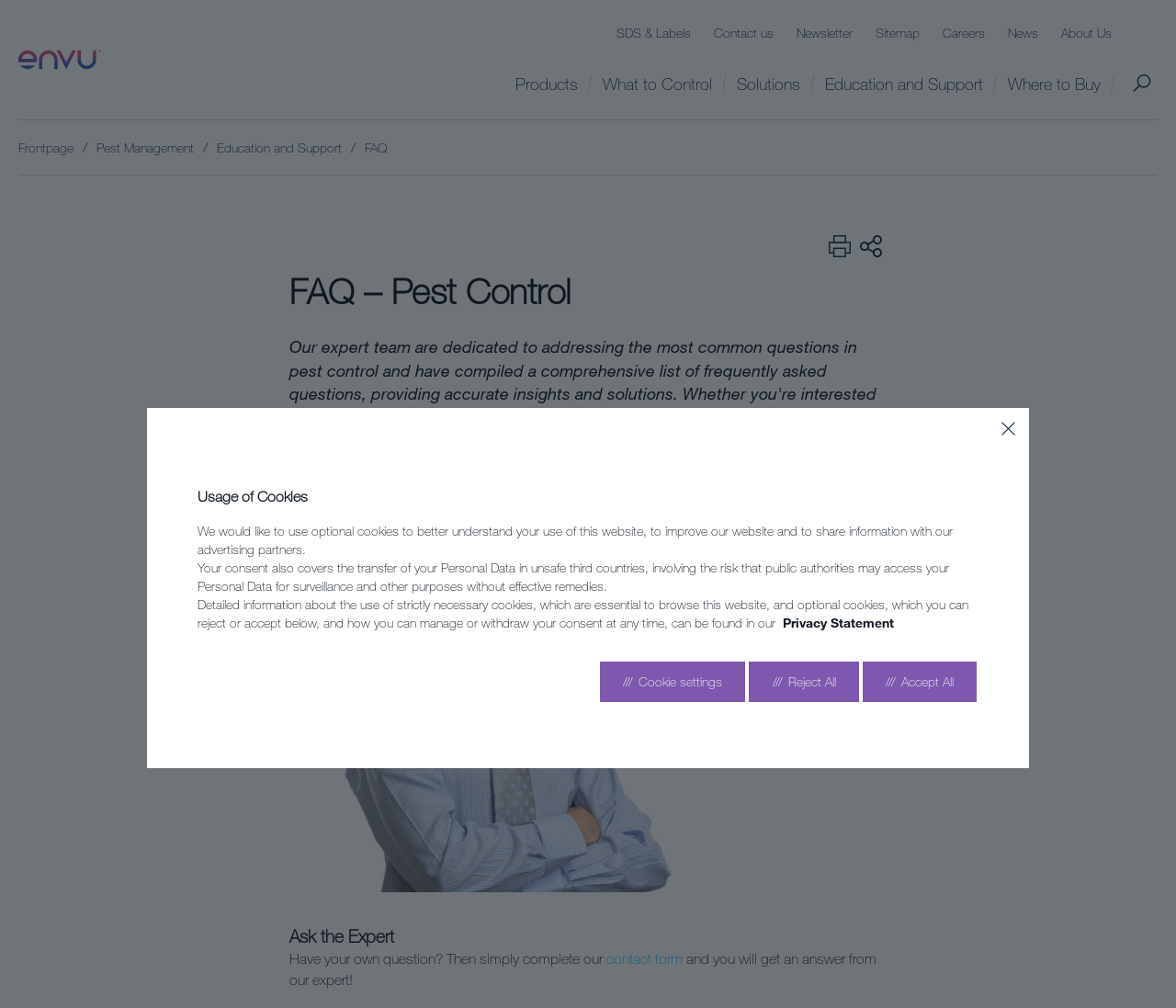What is the topic of the FAQ section?
Based on the image, answer the question in a detailed manner.

The heading 'FAQ – Pest Control' and the presence of links related to pest control, such as 'What to Control' and 'Solutions', indicate that the topic of the FAQ section is pest control.